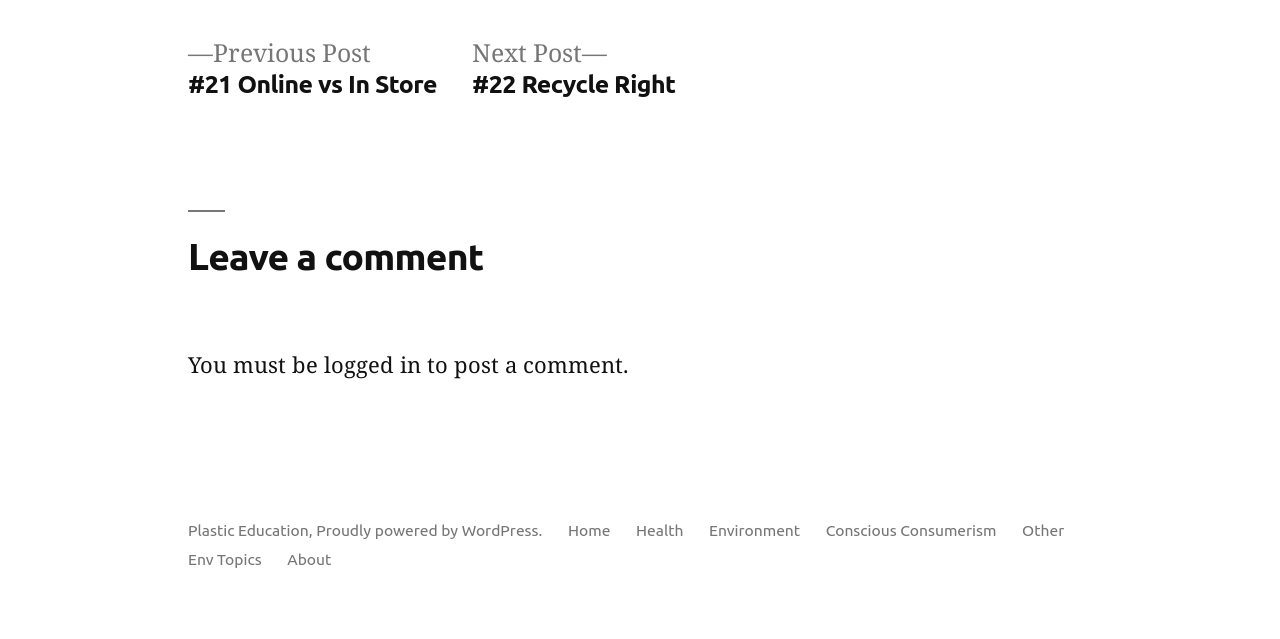Please determine the bounding box coordinates for the element that should be clicked to follow these instructions: "Go to Home page".

[0.444, 0.816, 0.477, 0.844]